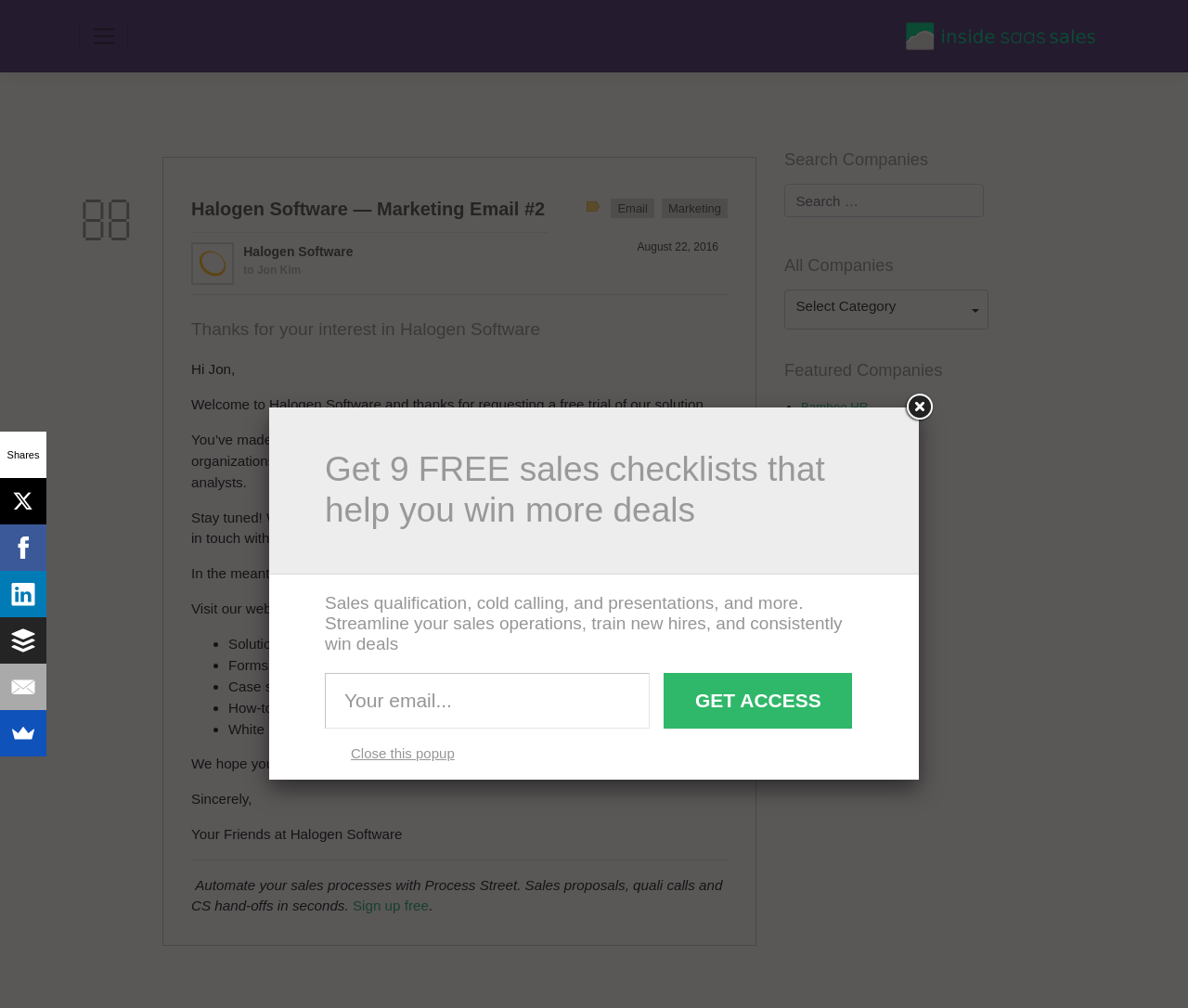Pinpoint the bounding box coordinates of the element that must be clicked to accomplish the following instruction: "Sign up free". The coordinates should be in the format of four float numbers between 0 and 1, i.e., [left, top, right, bottom].

[0.297, 0.891, 0.361, 0.906]